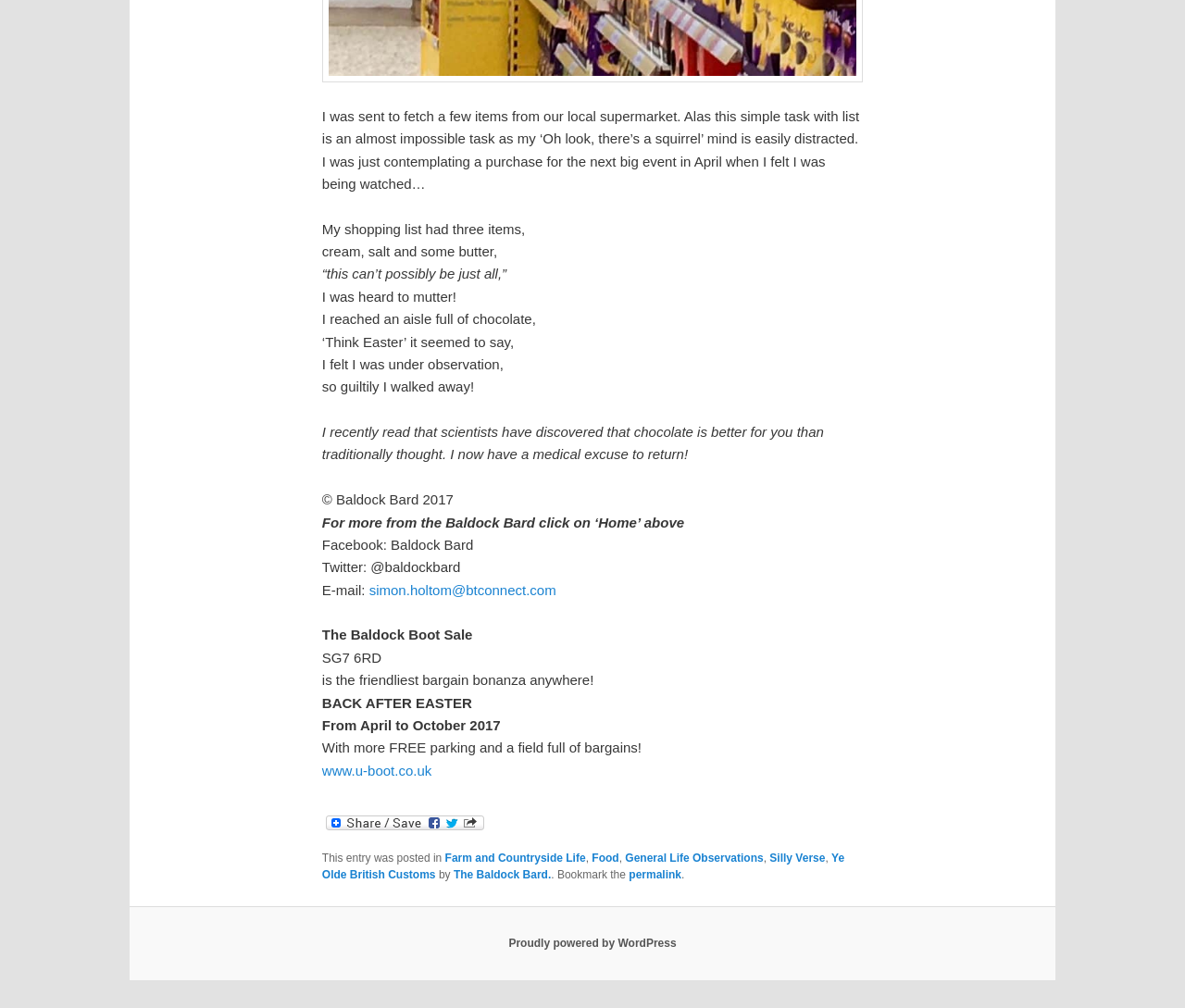What is the author's excuse to return to the supermarket?
Using the image as a reference, deliver a detailed and thorough answer to the question.

The author's excuse to return to the supermarket is that scientists have discovered that chocolate is better for you than traditionally thought, which is mentioned in the text as a medical excuse.